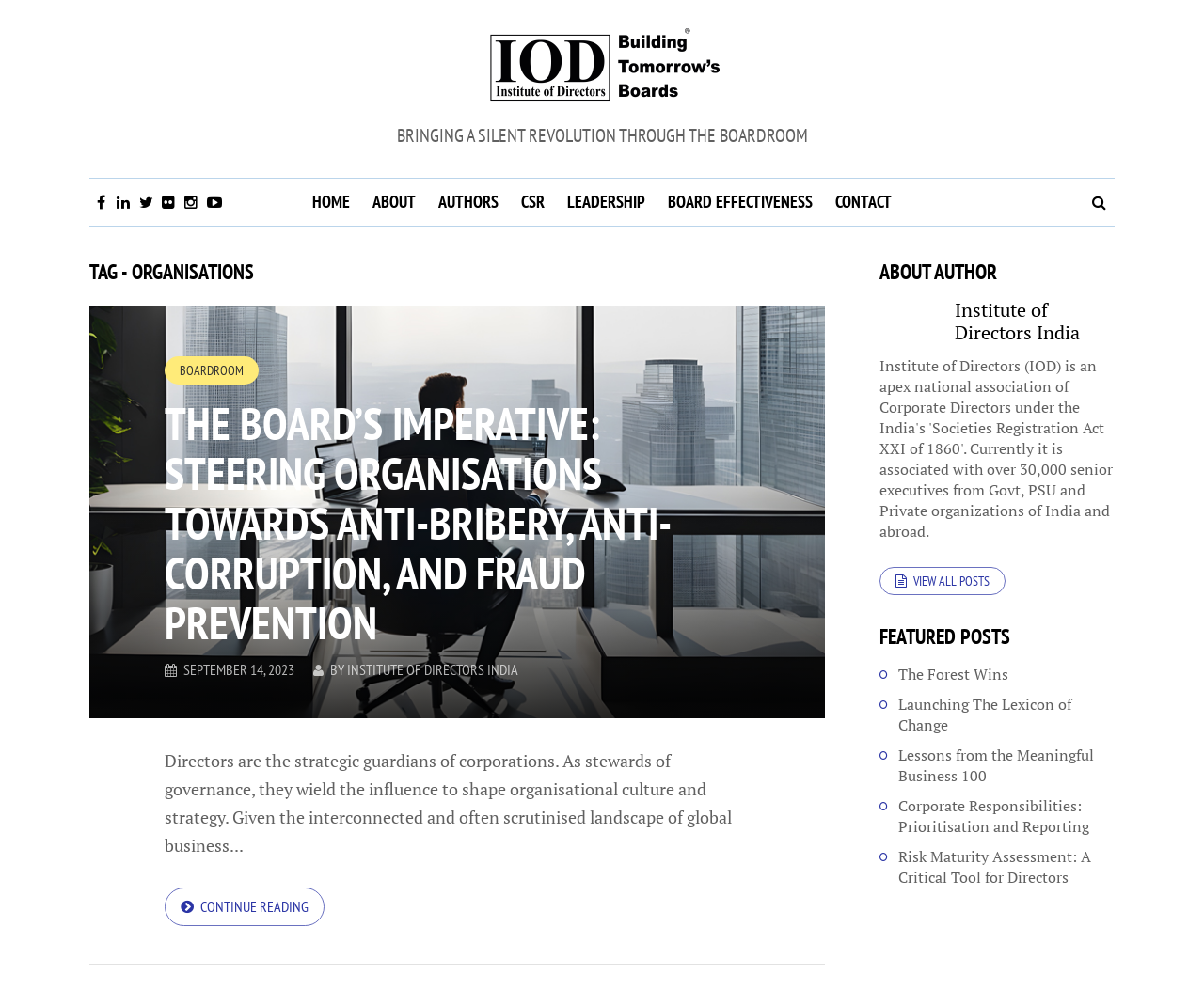How many social media links are present?
Based on the image, answer the question with as much detail as possible.

The social media links are present on the top-right corner of the webpage, and they are represented by icons. There are 6 links in total, which are '', '', '', '', '', and ''.